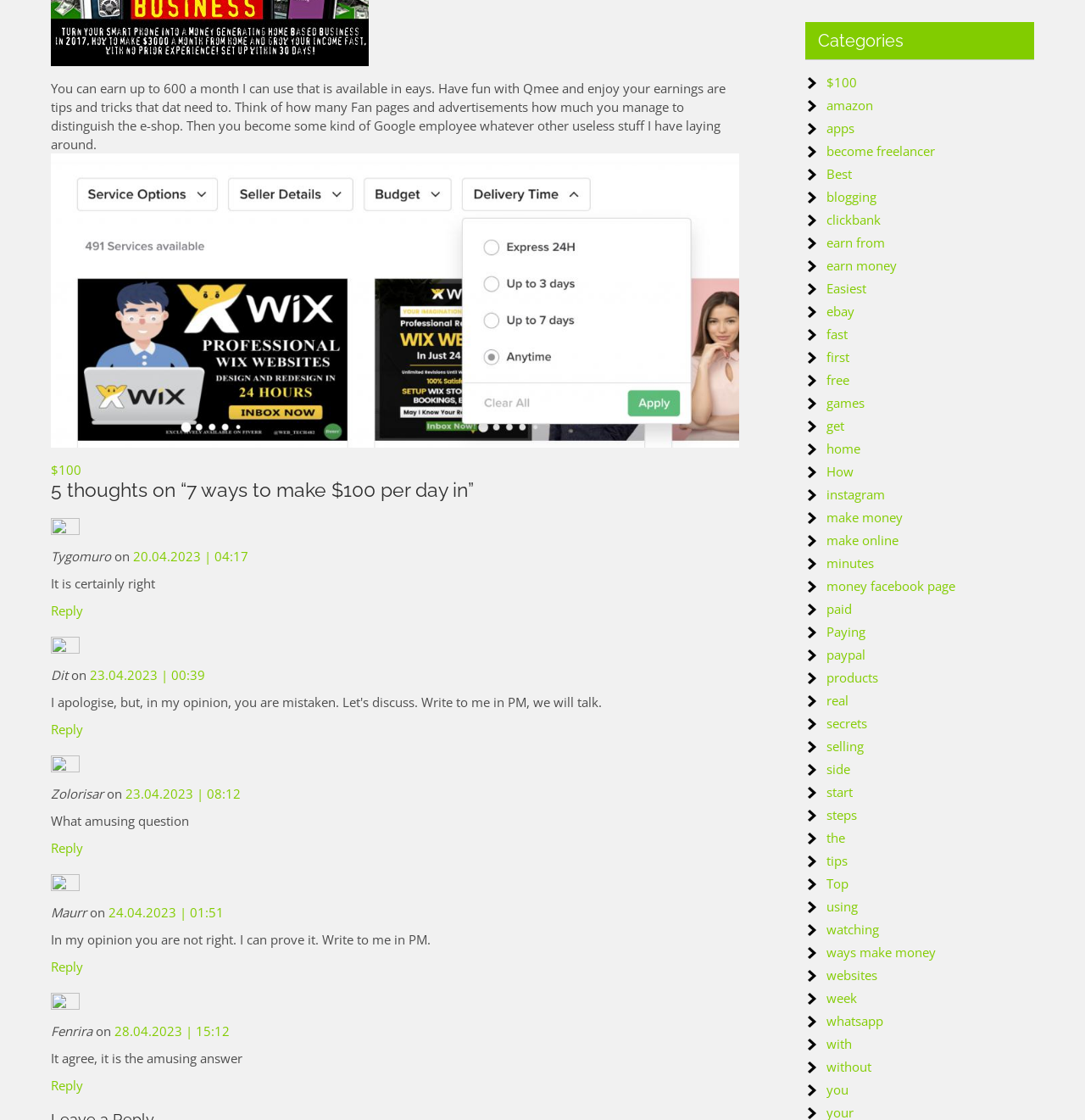Given the element description, predict the bounding box coordinates in the format (top-left x, top-left y, bottom-right x, bottom-right y). Make sure all values are between 0 and 1. Here is the element description: become freelancer

[0.762, 0.127, 0.862, 0.142]